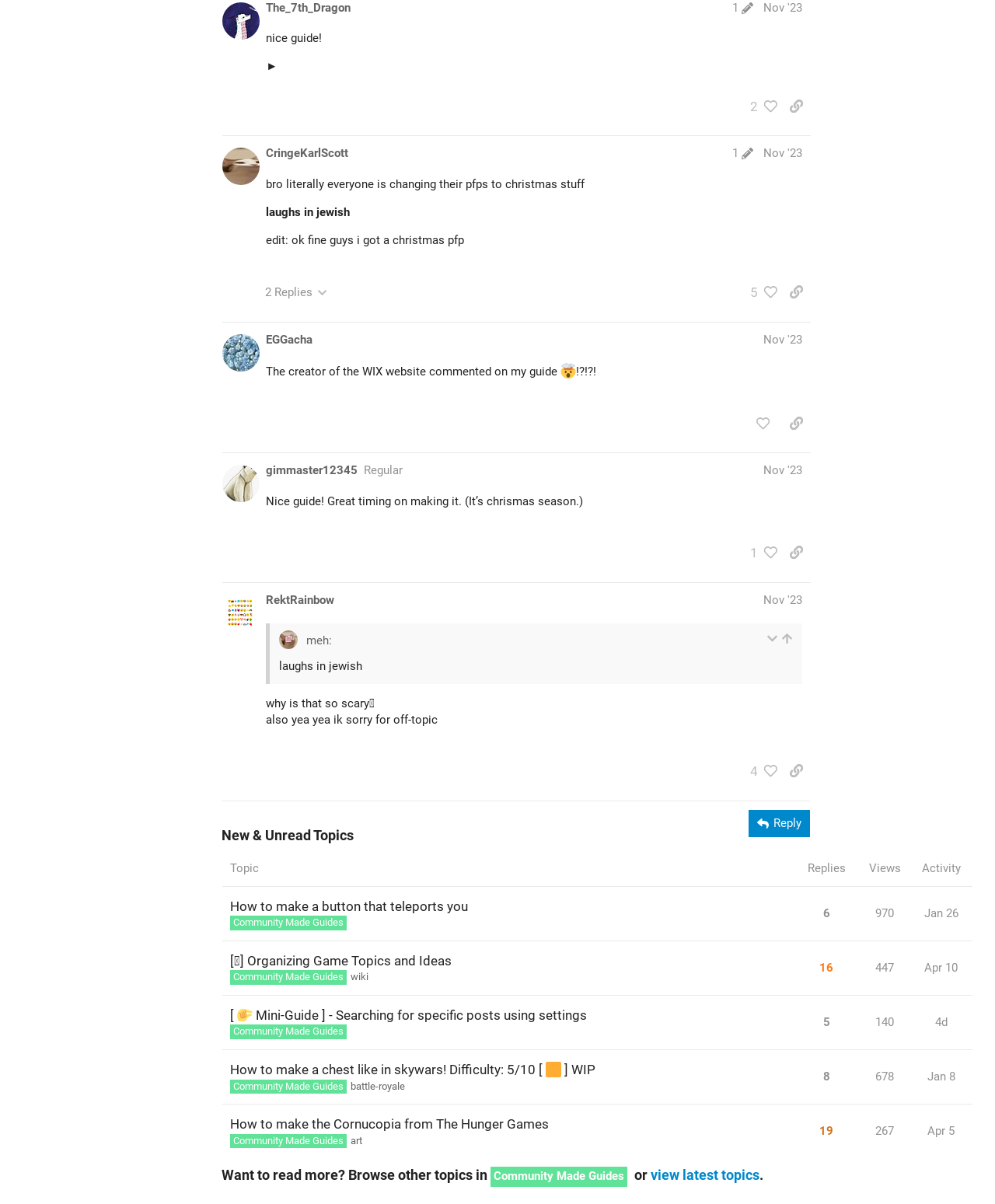Determine the bounding box coordinates of the clickable region to carry out the instruction: "Like the post by @EGGacha".

[0.752, 0.341, 0.781, 0.363]